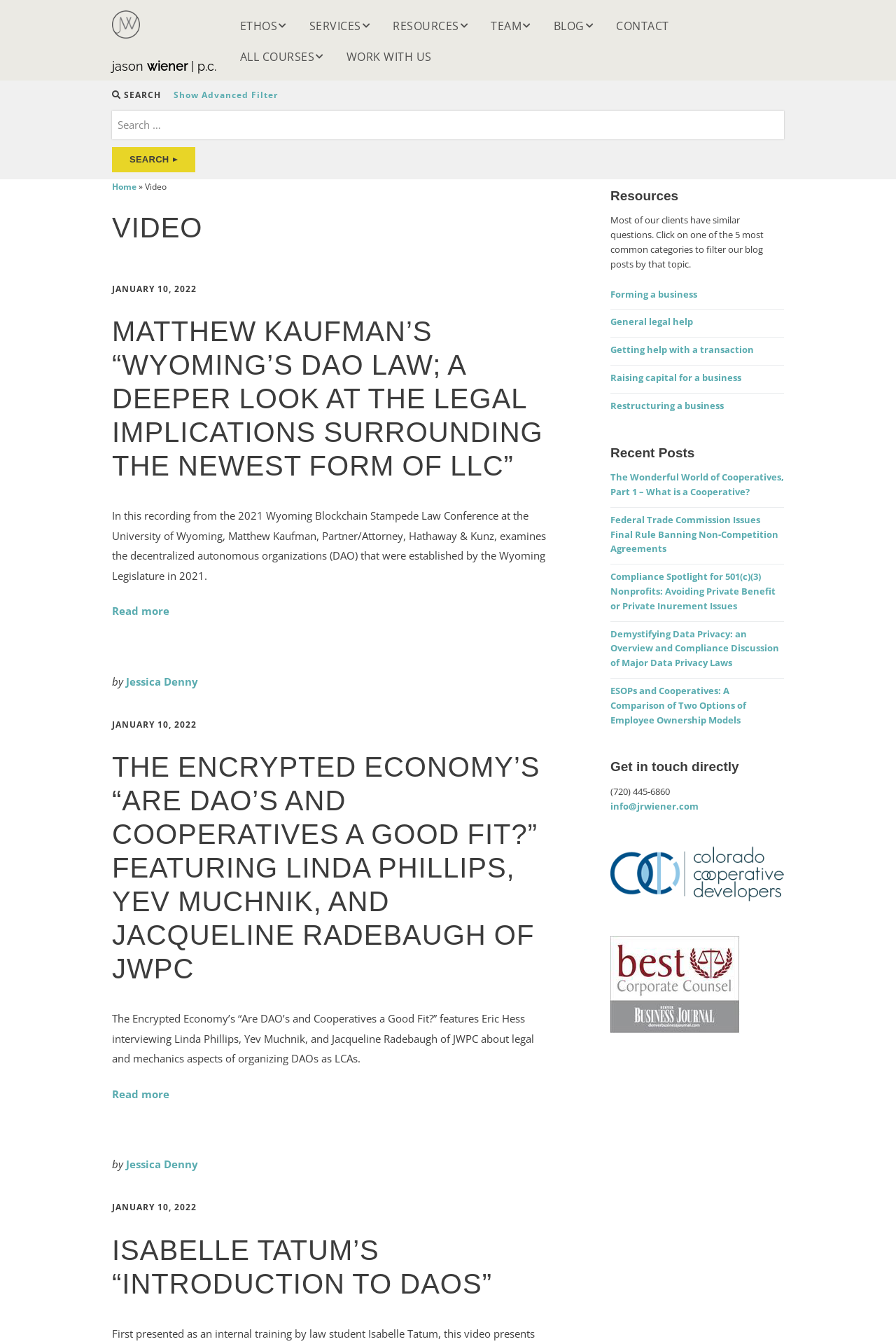Identify the bounding box for the UI element described as: "parent_node: Phone:". The coordinates should be four float numbers between 0 and 1, i.e., [left, top, right, bottom].

None